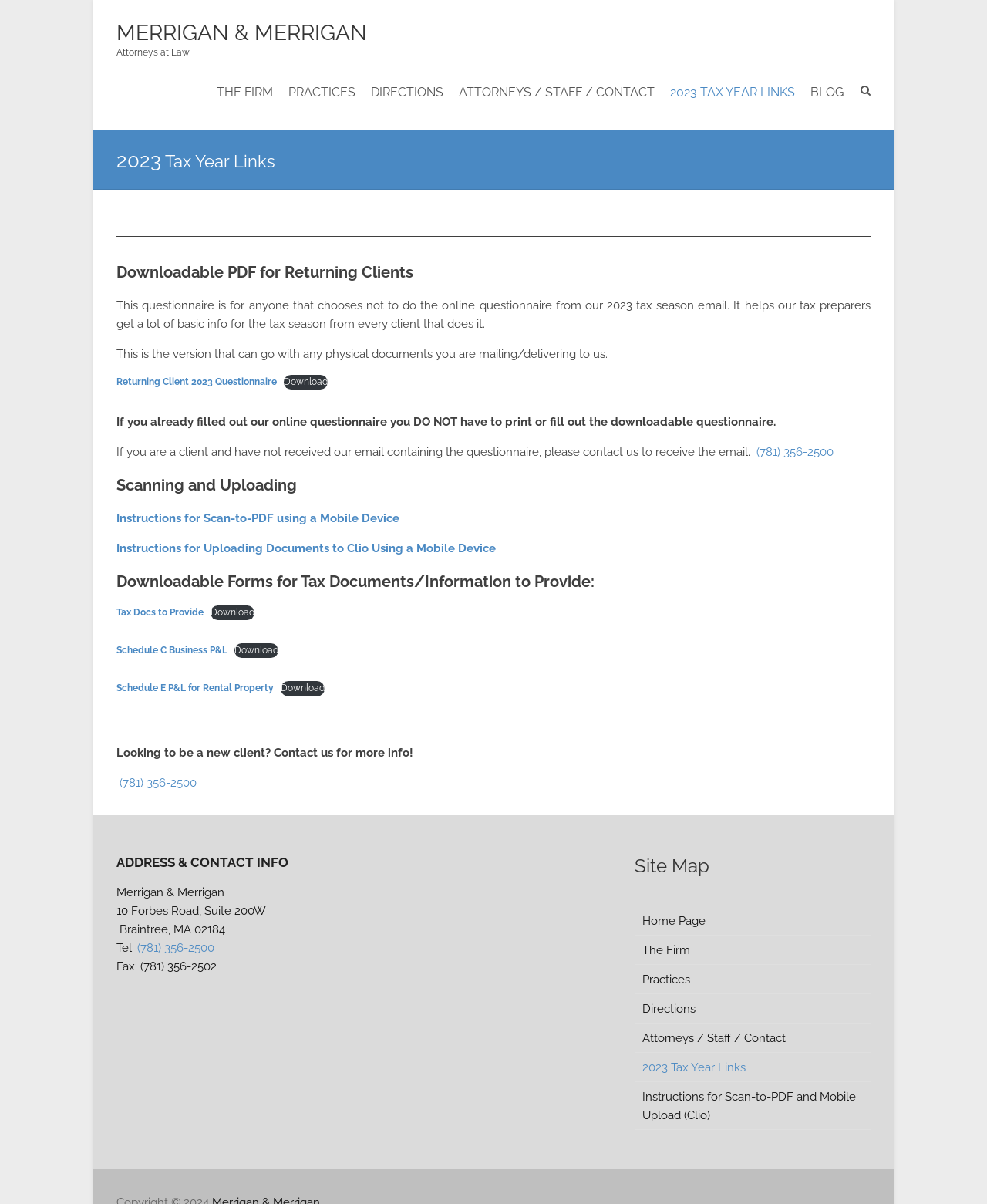Pinpoint the bounding box coordinates of the area that must be clicked to complete this instruction: "Click the 'Schedule C Business P&L' link".

[0.118, 0.536, 0.23, 0.545]